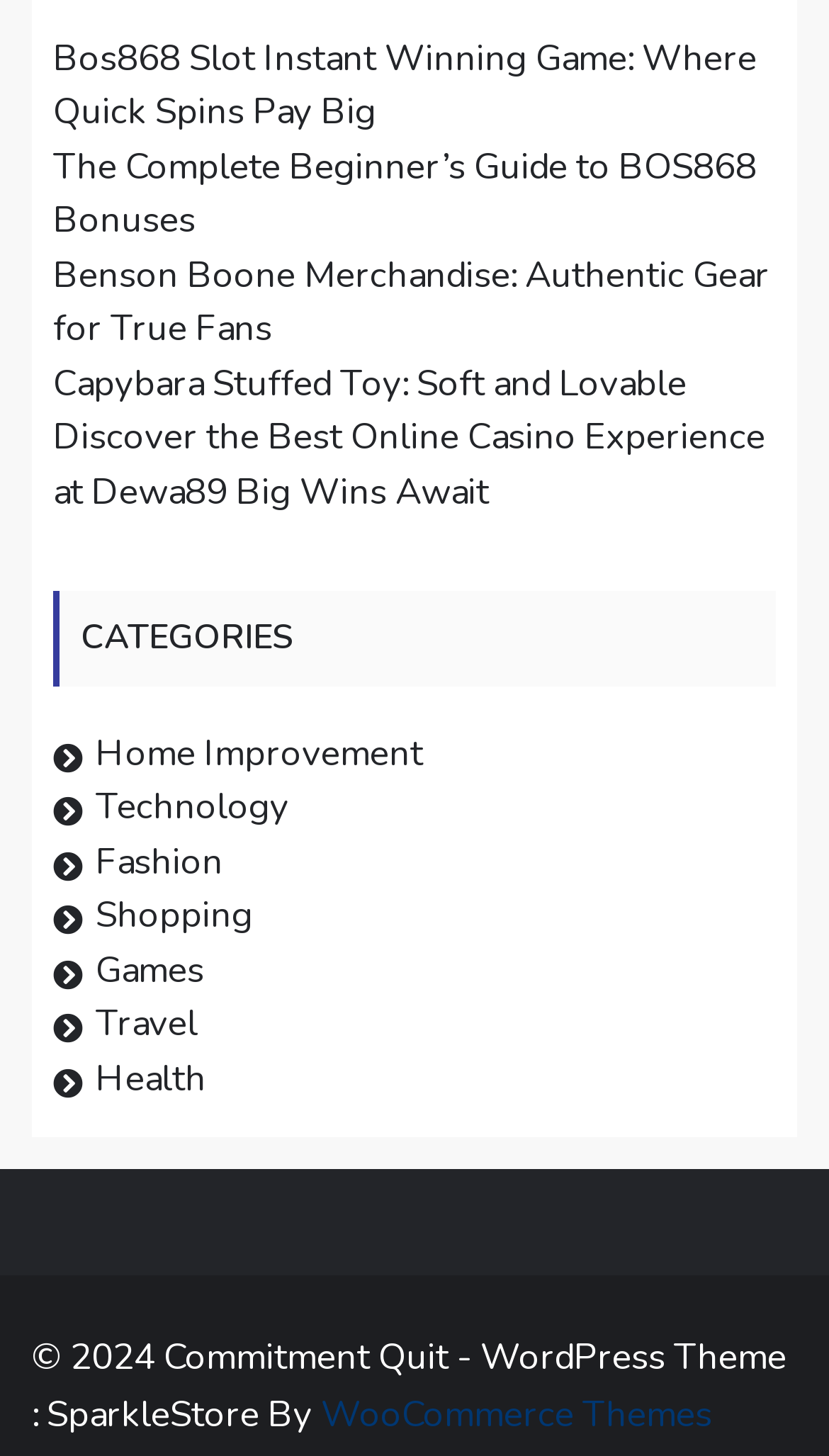Please determine the bounding box coordinates of the clickable area required to carry out the following instruction: "Read the beginner's guide to BOS868 bonuses". The coordinates must be four float numbers between 0 and 1, represented as [left, top, right, bottom].

[0.064, 0.098, 0.913, 0.168]